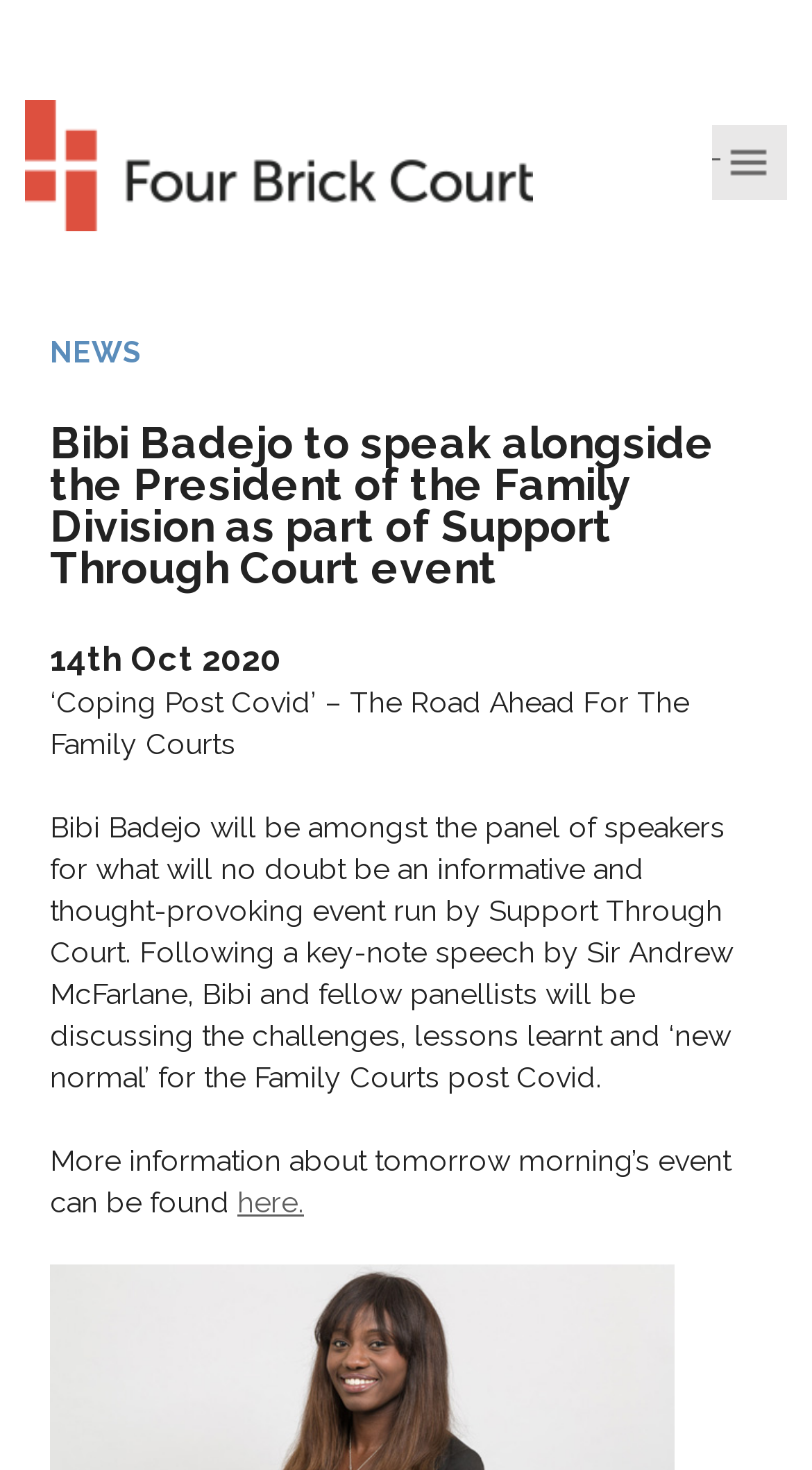Who is the key-note speaker at the event?
Could you please answer the question thoroughly and with as much detail as possible?

The text 'Following a key-note speech by Sir Andrew McFarlane...' implies that Sir Andrew McFarlane is the key-note speaker at the event.